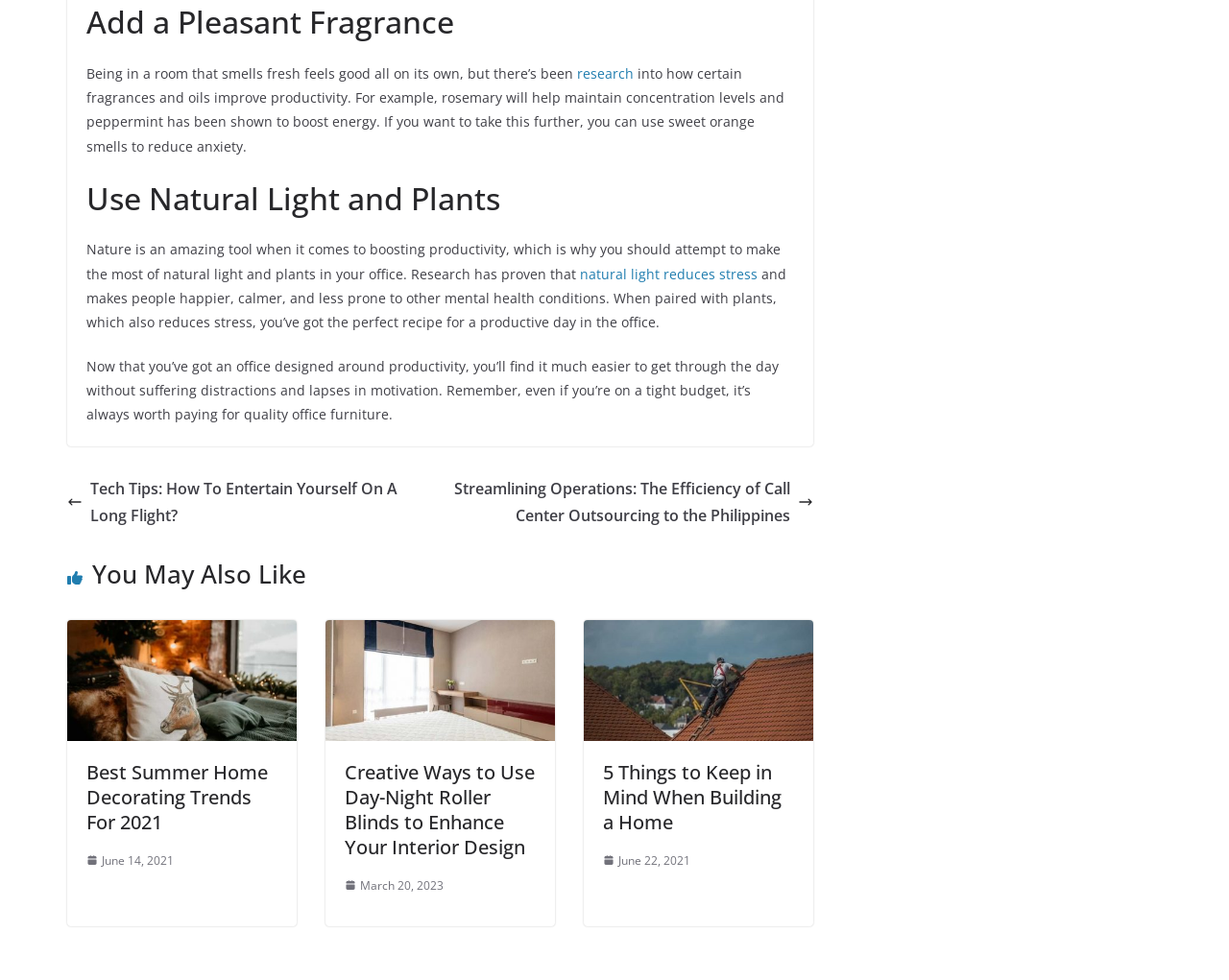Reply to the question with a brief word or phrase: What is the purpose of the article?

To improve productivity